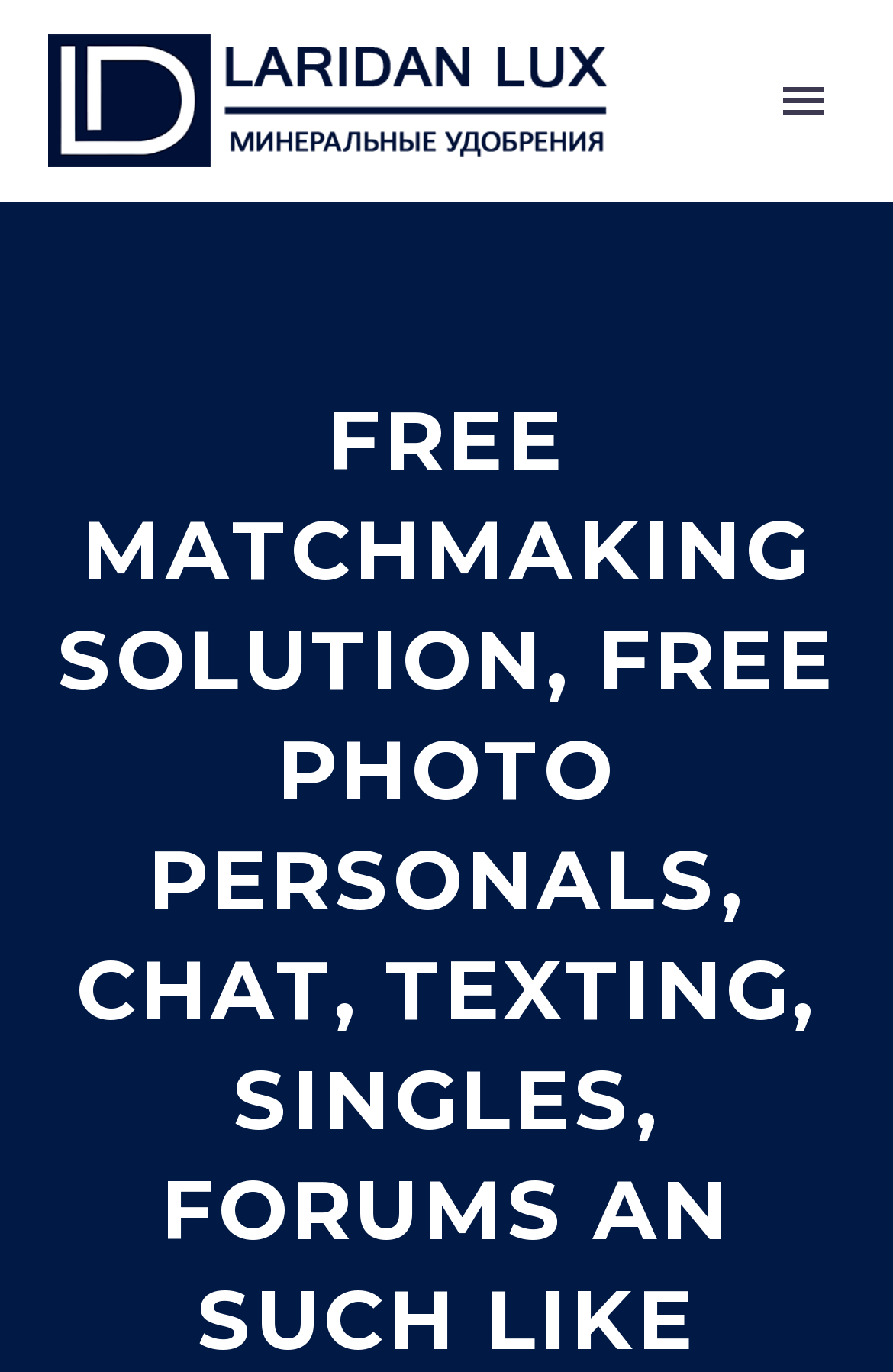Identify and extract the main heading of the webpage.

FREE MATCHMAKING SOLUTION, FREE PHOTO PERSONALS, CHAT, TEXTING, SINGLES, FORUMS AN SUCH LIKE AMANDA FRIEDS GUIDANCE